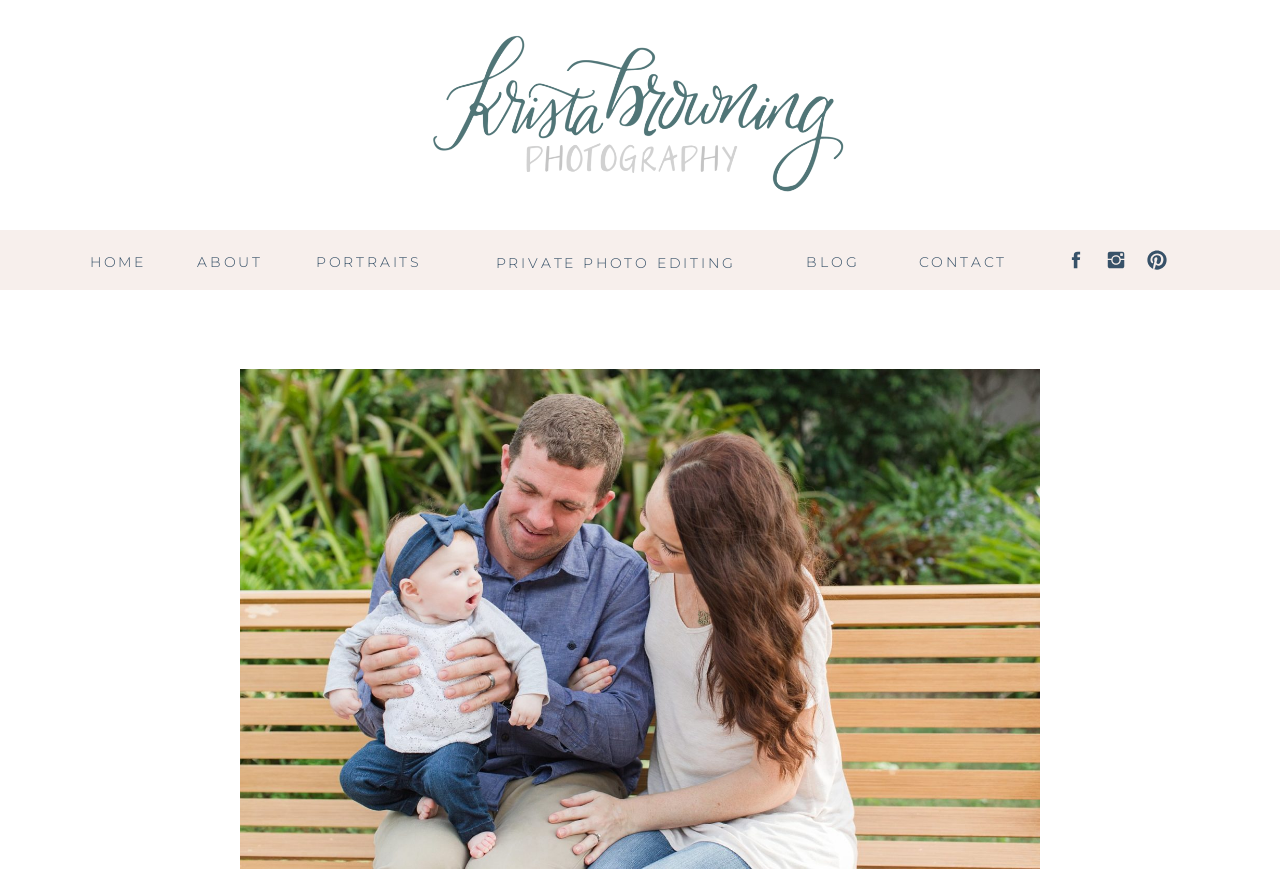Provide the bounding box coordinates of the HTML element this sentence describes: "parent_node: CONTACT".

[0.863, 0.283, 0.88, 0.308]